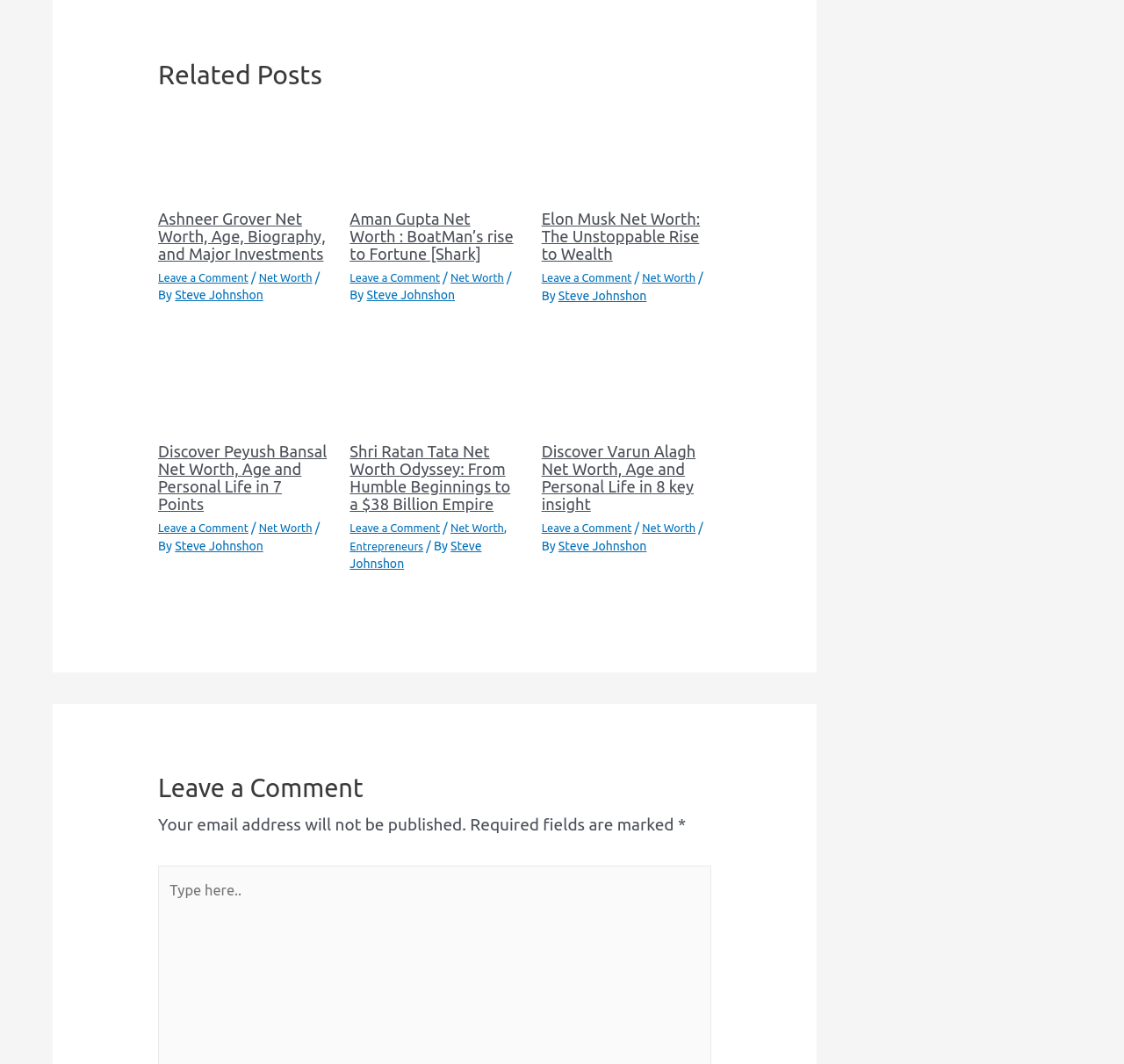Using the provided element description: "Leave a Comment", determine the bounding box coordinates of the corresponding UI element in the screenshot.

[0.141, 0.279, 0.229, 0.292]